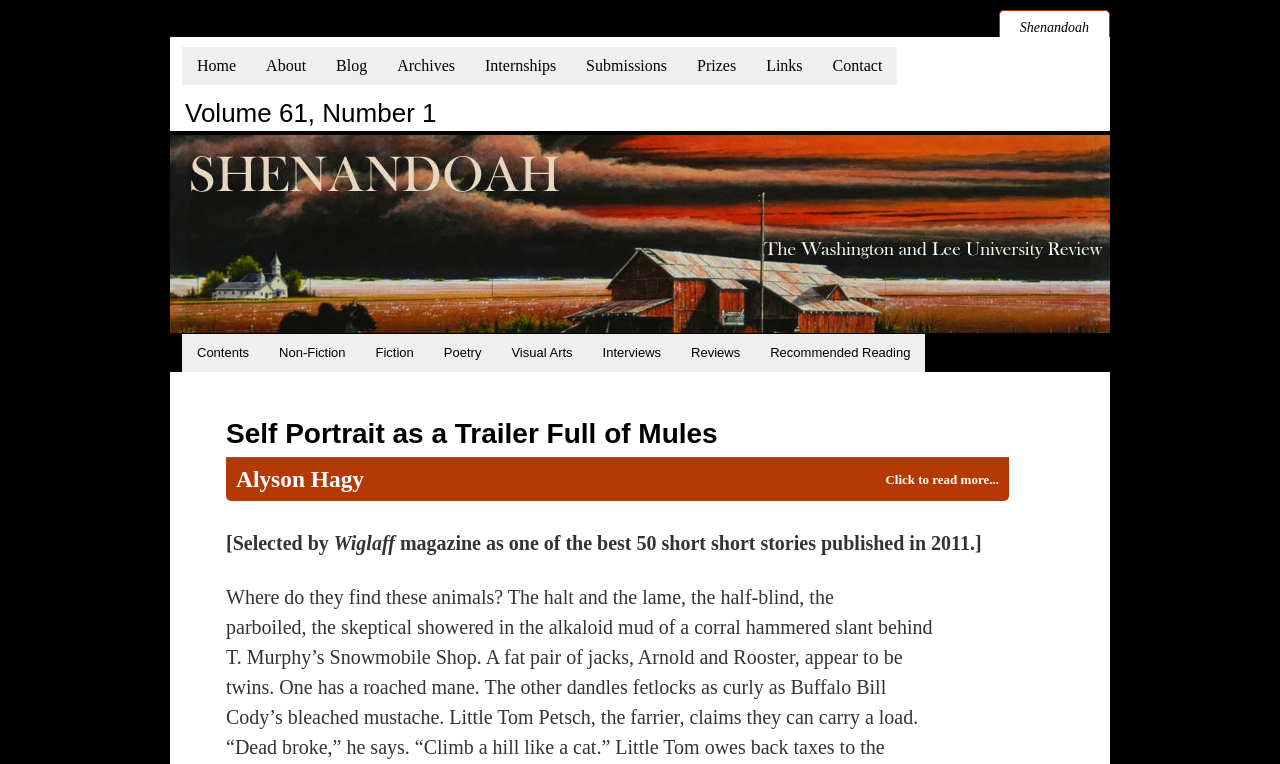Identify the bounding box coordinates of the section to be clicked to complete the task described by the following instruction: "Click on the Alyson Hagy link". The coordinates should be four float numbers between 0 and 1, formatted as [left, top, right, bottom].

[0.184, 0.61, 0.284, 0.644]